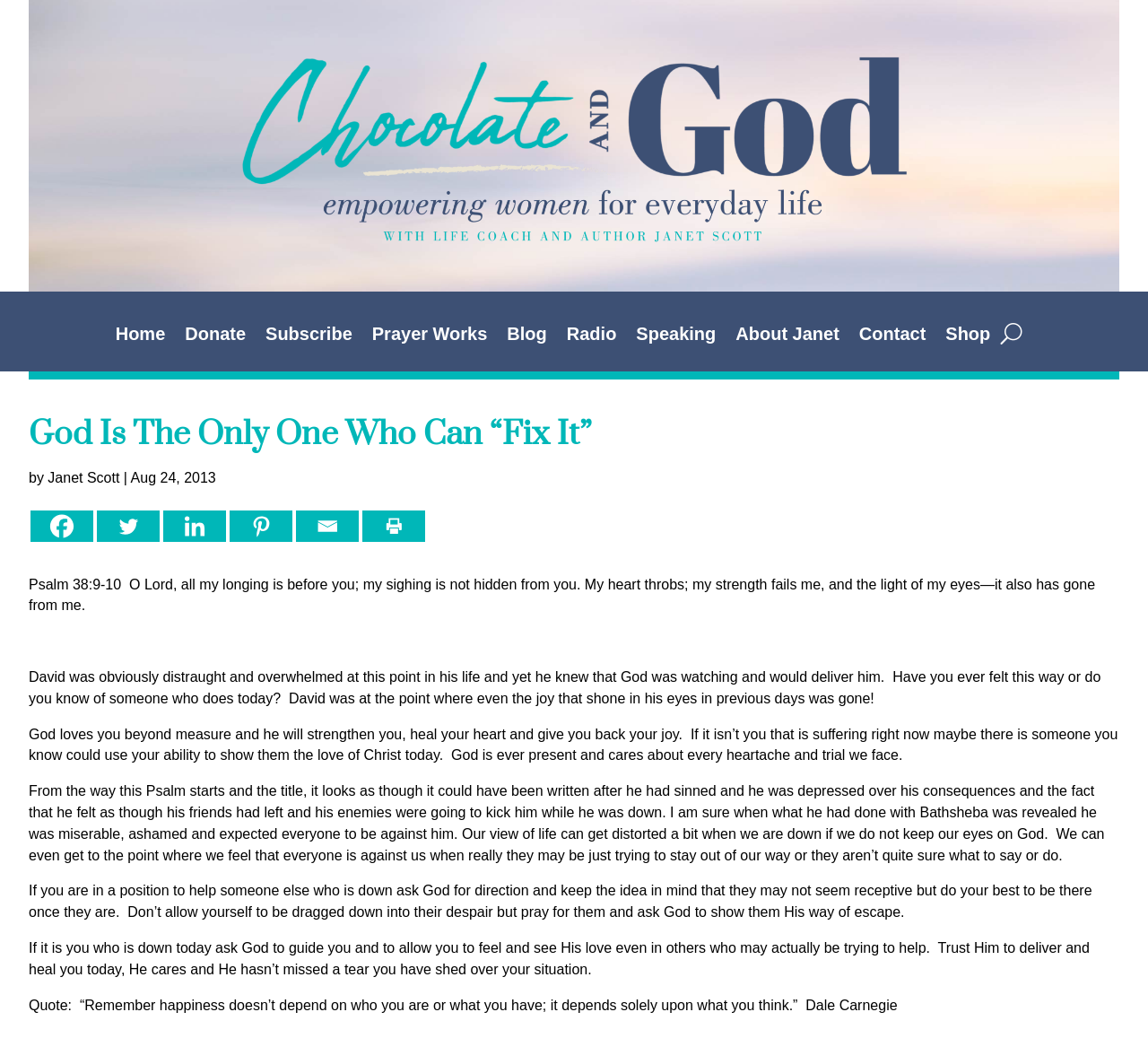What is the title or heading displayed on the webpage?

God Is The Only One Who Can “Fix It”